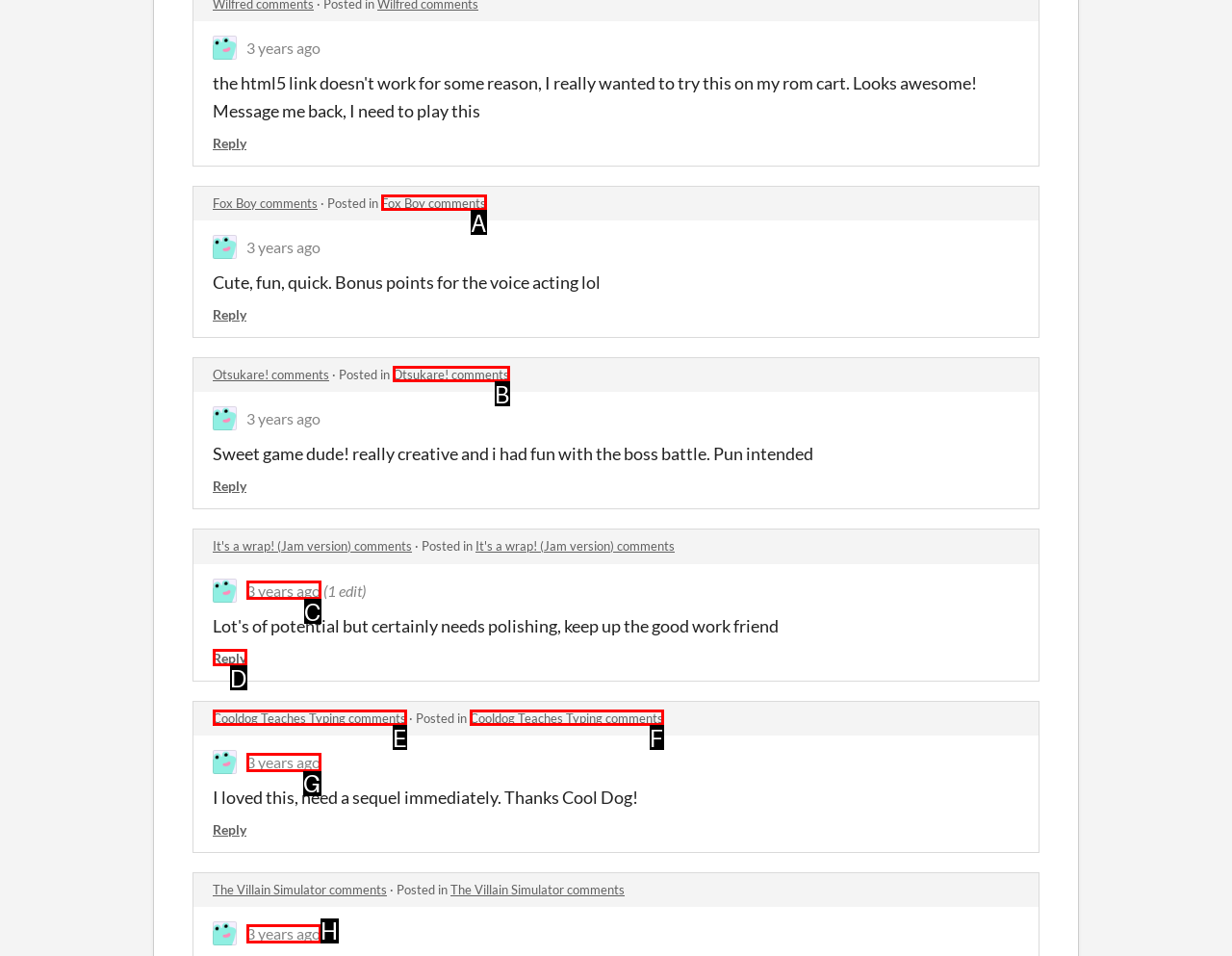Determine which HTML element fits the description: Otsukare! comments. Answer with the letter corresponding to the correct choice.

B